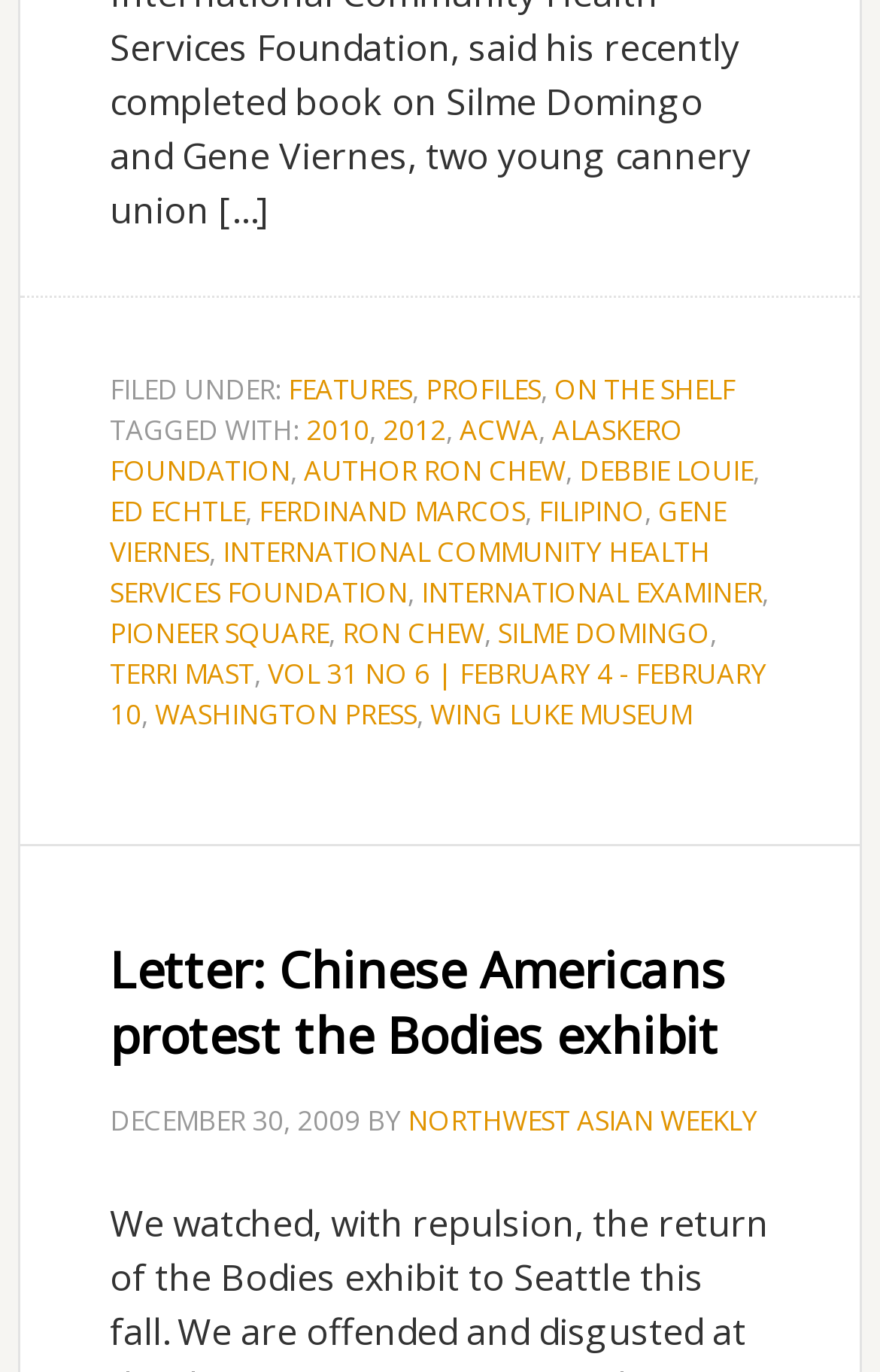What is the category of the article?
Answer with a single word or phrase, using the screenshot for reference.

FEATURES